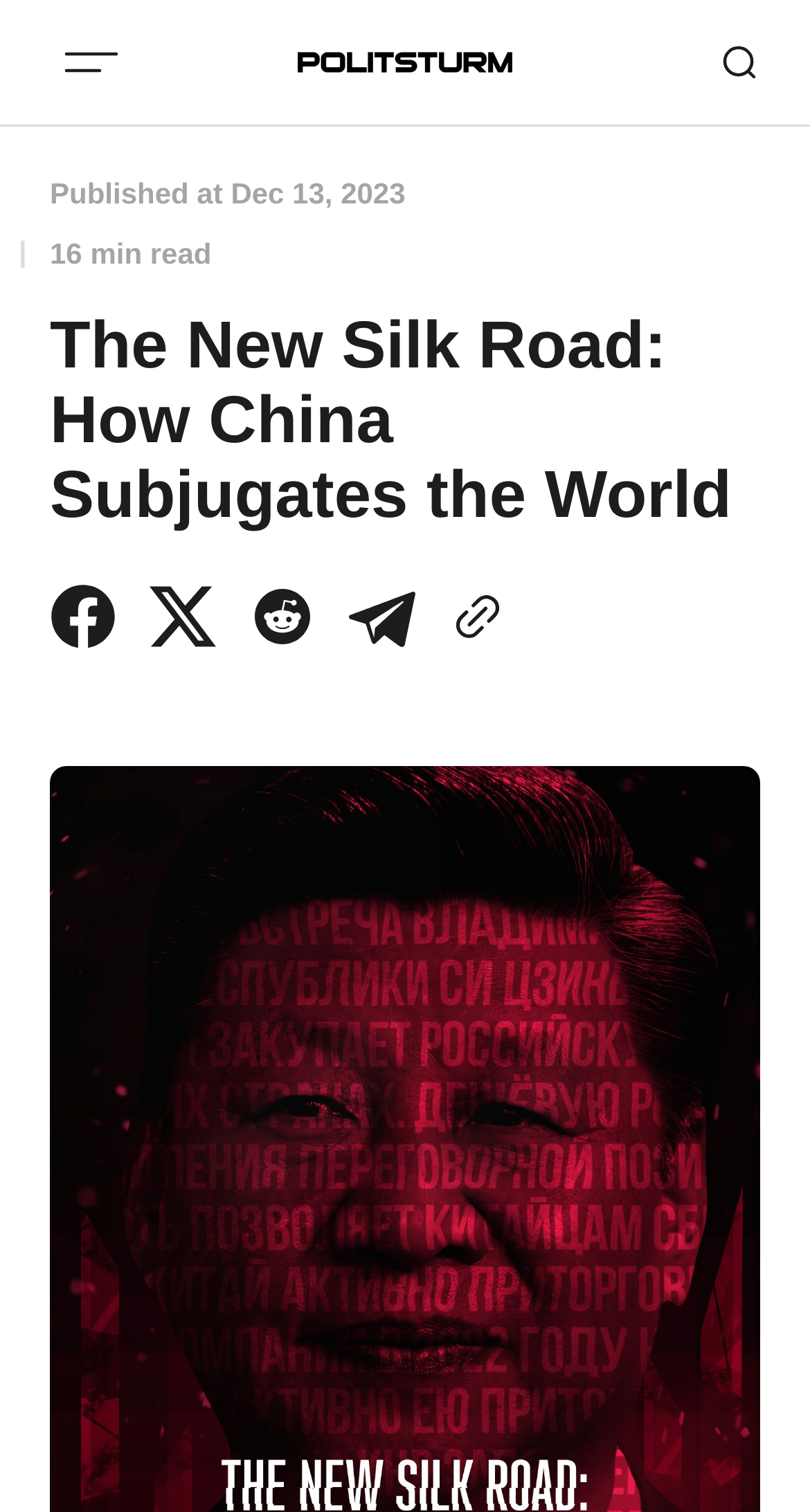How many minutes does it take to read the article?
Please give a detailed and thorough answer to the question, covering all relevant points.

The reading time of the article is mentioned in the top section of the webpage, where it says '16 min read'.